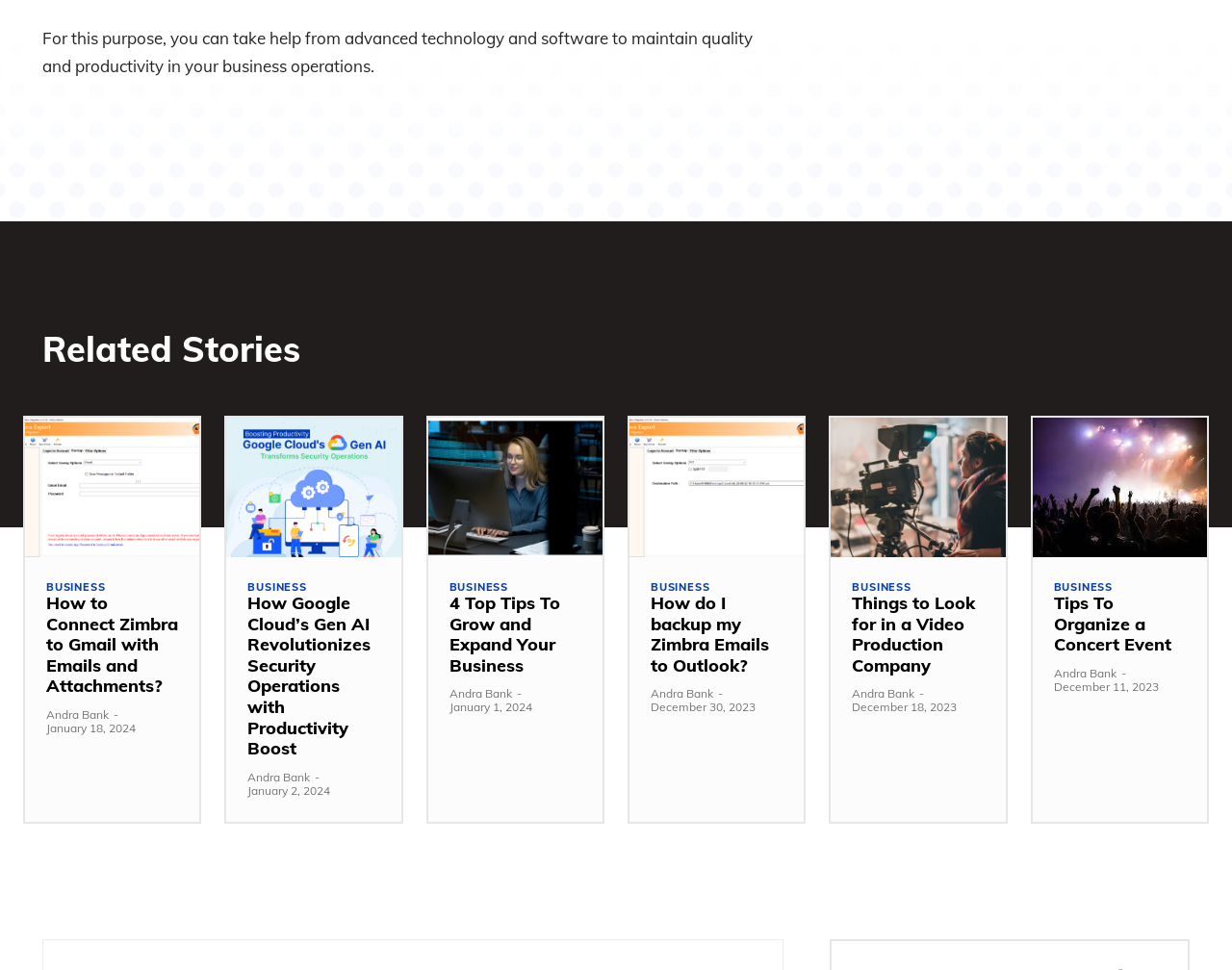Please find the bounding box coordinates of the clickable region needed to complete the following instruction: "Click on the 'BUSINESS' category". The bounding box coordinates must consist of four float numbers between 0 and 1, i.e., [left, top, right, bottom].

[0.038, 0.6, 0.085, 0.611]